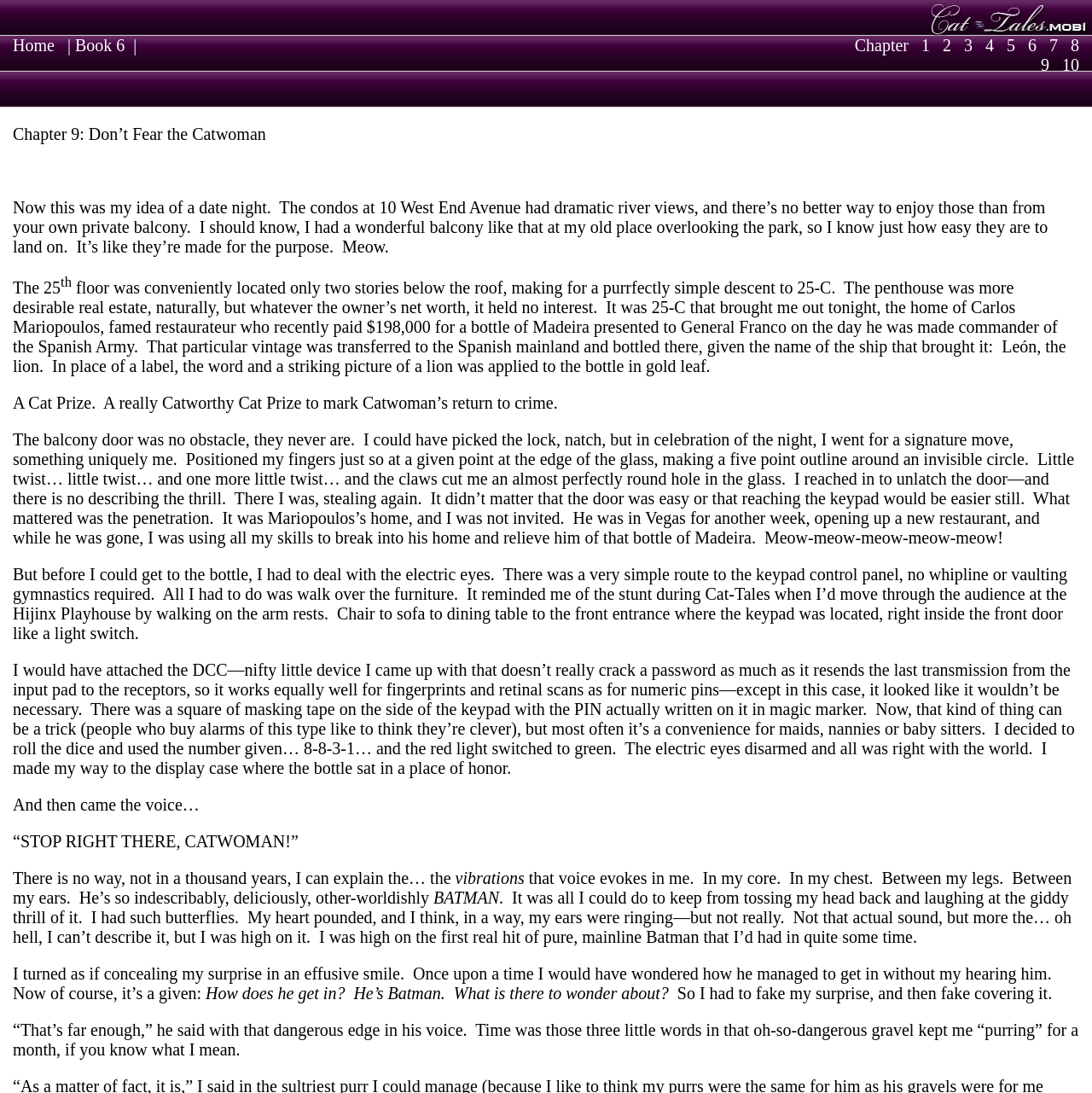Carefully examine the image and provide an in-depth answer to the question: What is the name of the ship that brought the Madeira?

I found the name of the ship by reading the text in the StaticText element with ID 113, which mentions 'the ship that brought it: León, the lion'.